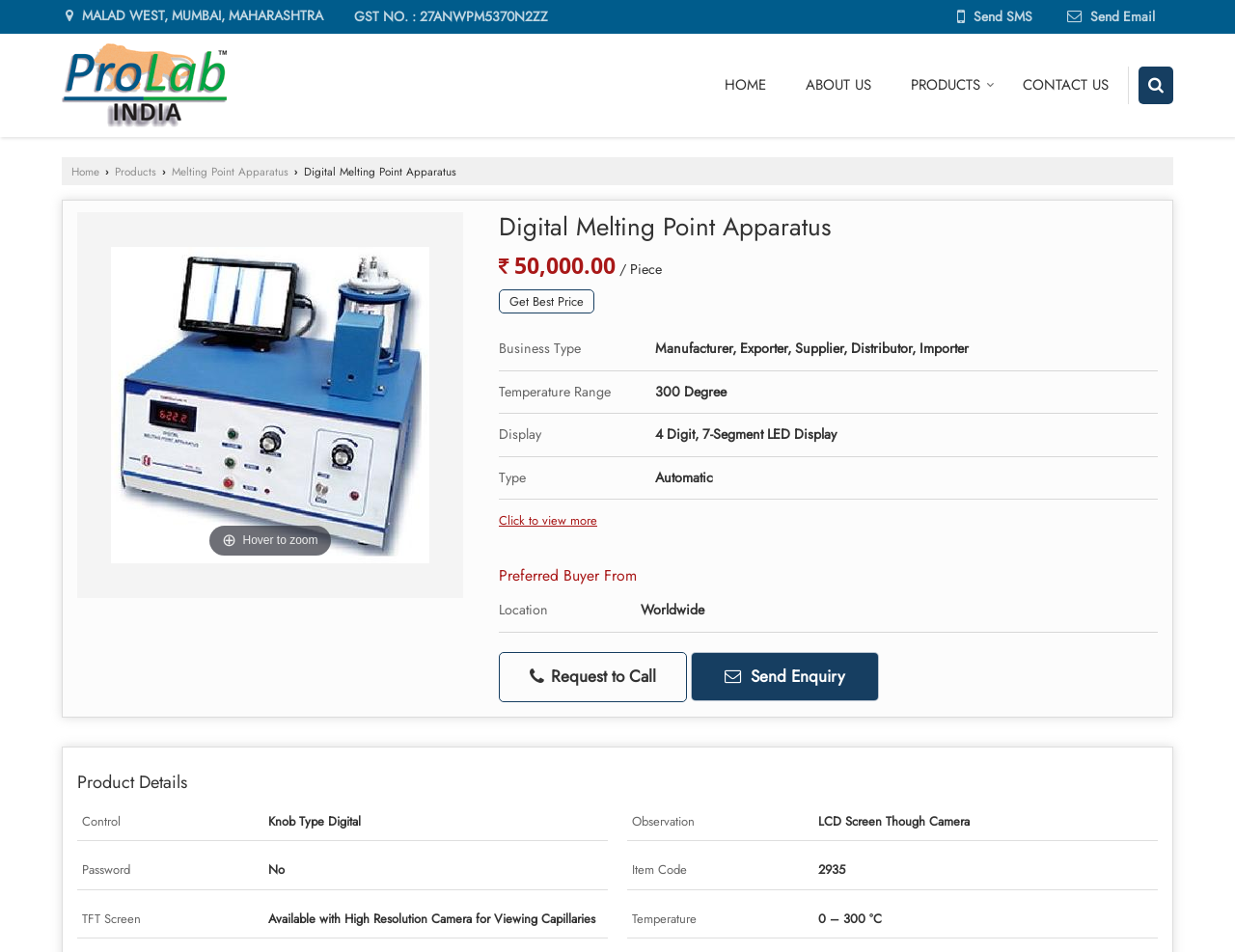Find the bounding box coordinates of the element I should click to carry out the following instruction: "Send an SMS".

[0.763, 0.005, 0.848, 0.03]